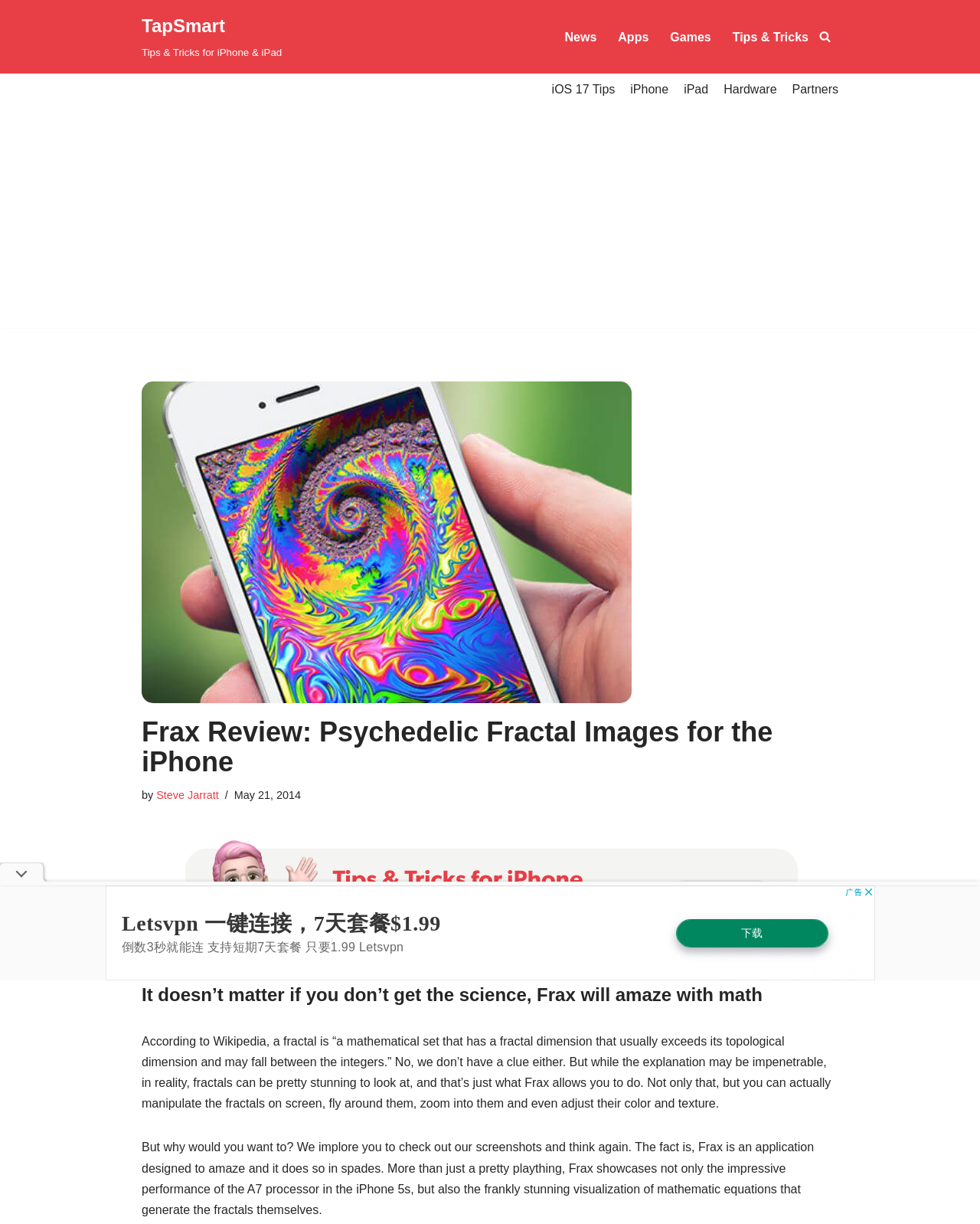Identify the bounding box of the HTML element described as: "iOS 17 Tips".

[0.563, 0.065, 0.628, 0.081]